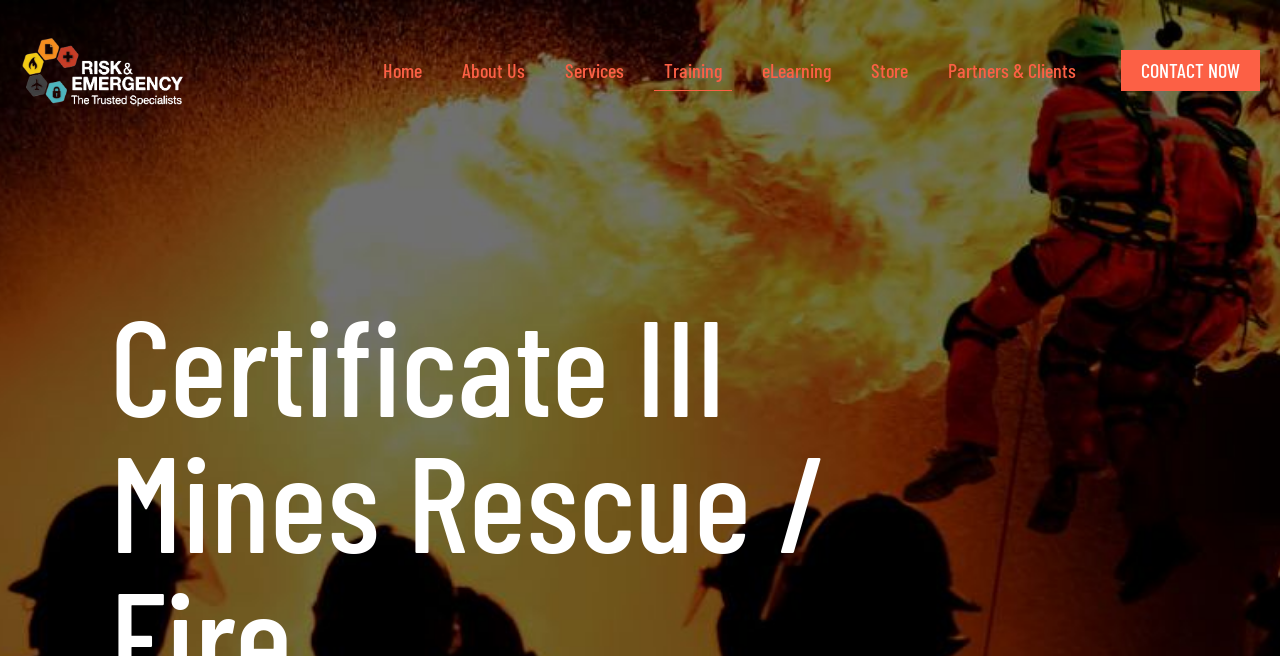Identify the bounding box for the element characterized by the following description: "RAJSHSHI".

None